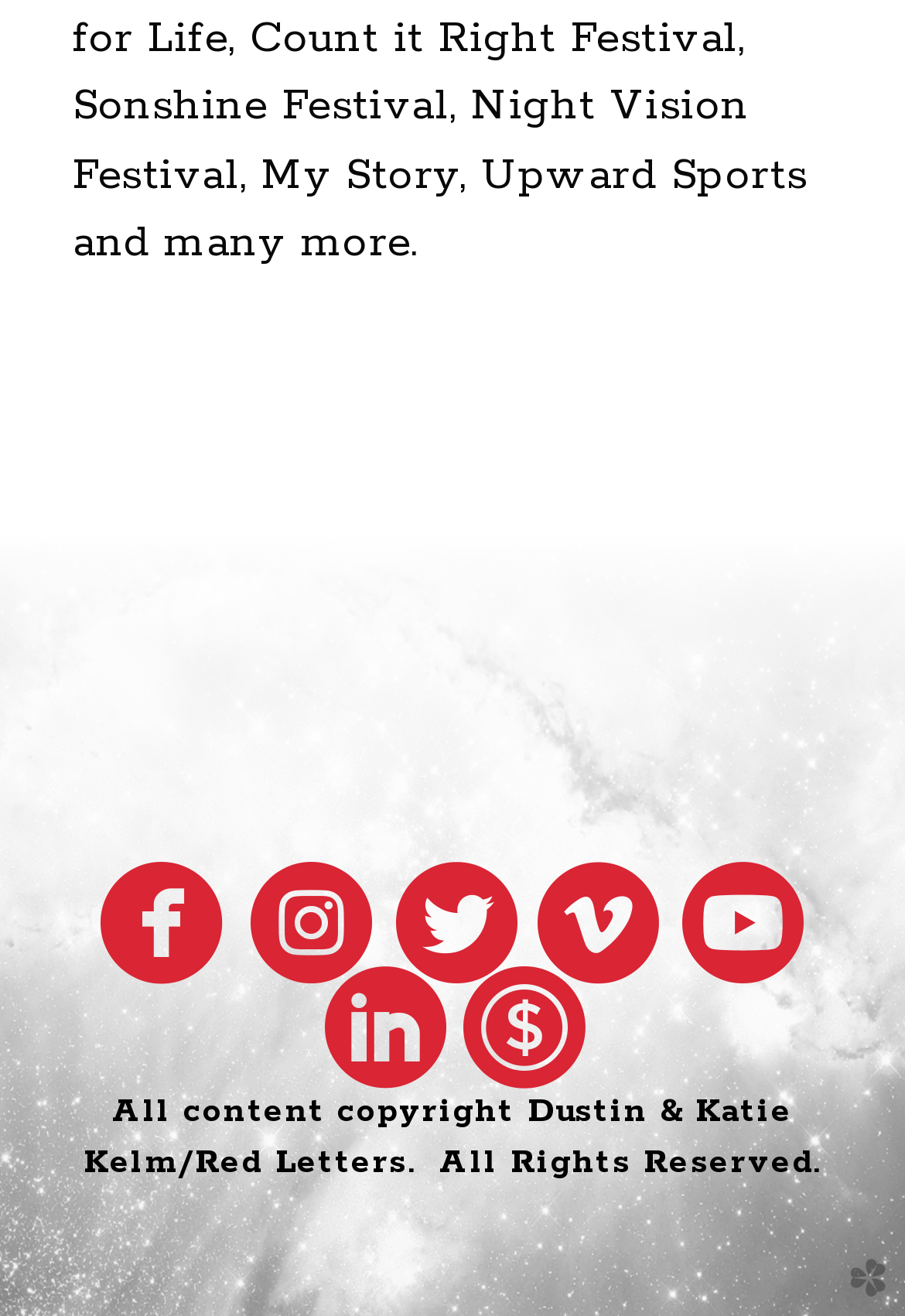Determine the bounding box coordinates for the HTML element mentioned in the following description: "church websites by clover". The coordinates should be a list of four floats ranging from 0 to 1, represented as [left, top, right, bottom].

[0.921, 0.96, 0.987, 0.992]